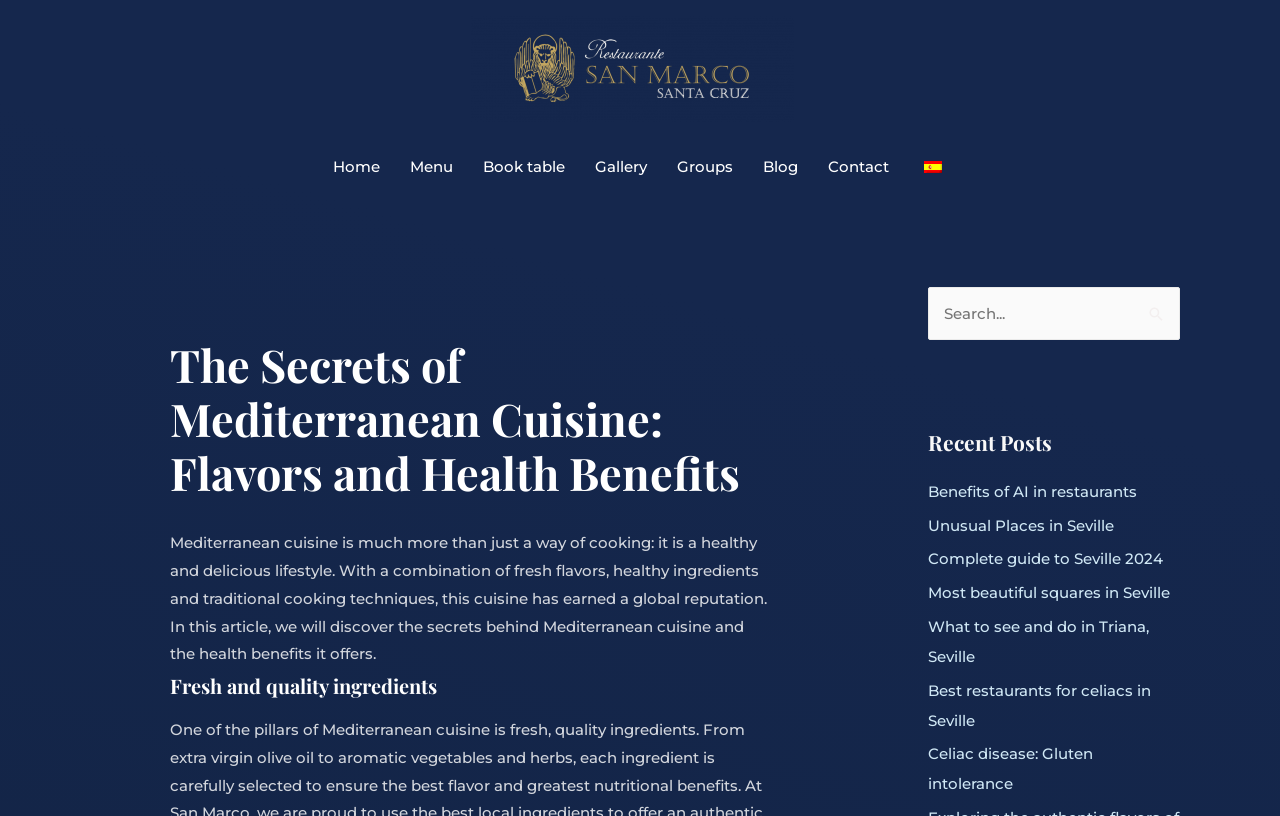Select the bounding box coordinates of the element I need to click to carry out the following instruction: "Click on the 'Home' link".

[0.248, 0.168, 0.309, 0.241]